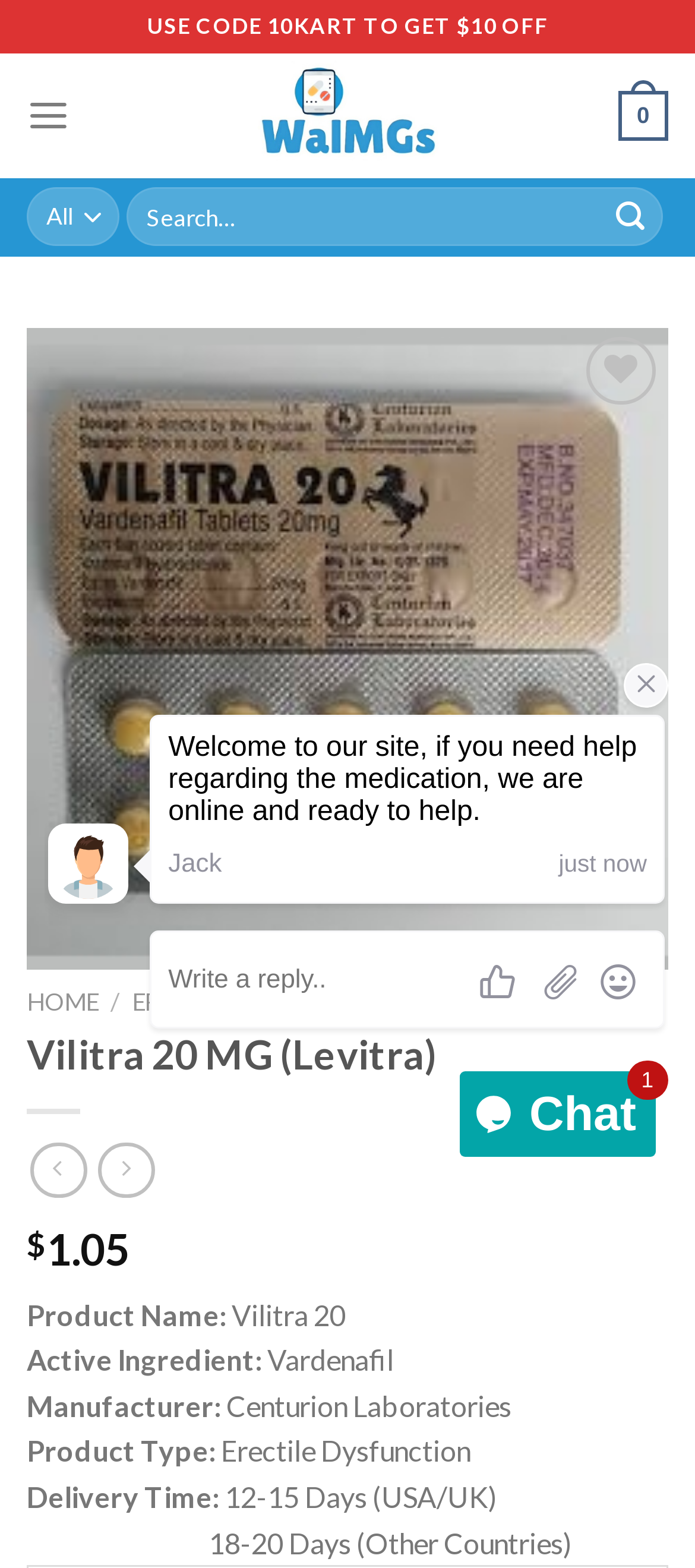Provide the bounding box coordinates of the HTML element this sentence describes: "Add to Wishlist". The bounding box coordinates consist of four float numbers between 0 and 1, i.e., [left, top, right, bottom].

[0.803, 0.271, 0.936, 0.313]